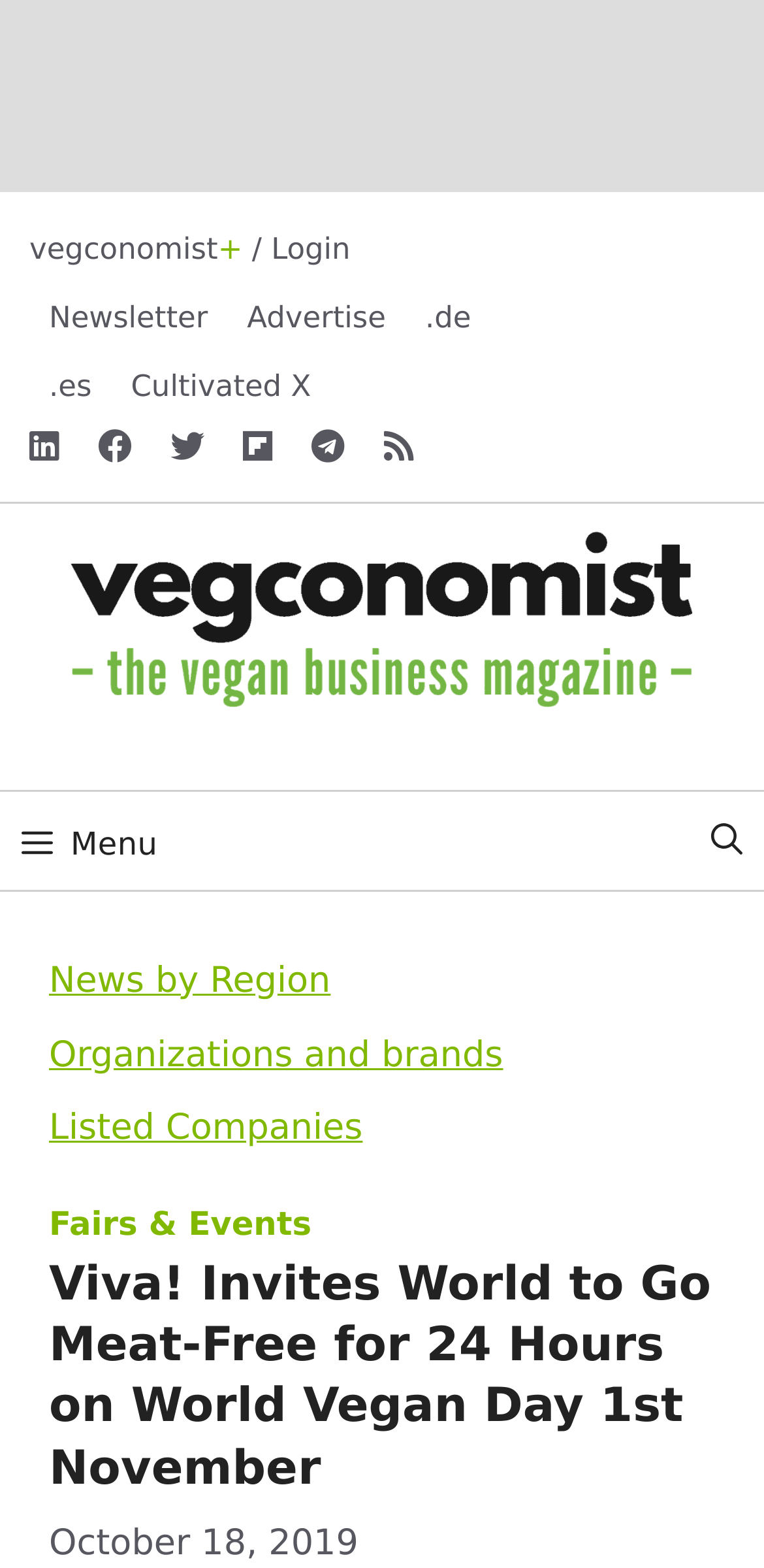Answer the following query with a single word or phrase:
What is the theme of the webpage?

veganism